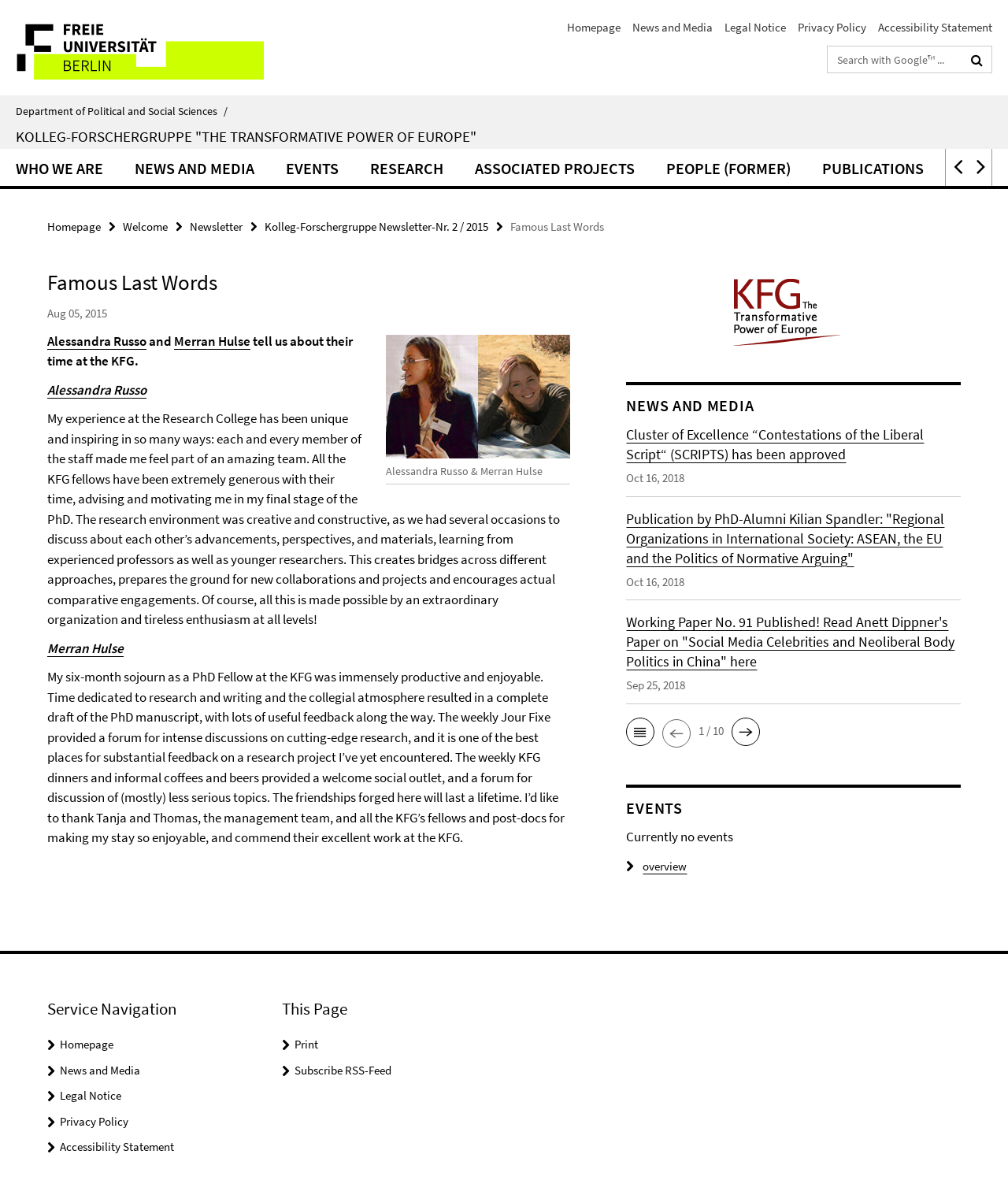Given the description "Newsletter", provide the bounding box coordinates of the corresponding UI element.

[0.188, 0.183, 0.241, 0.195]